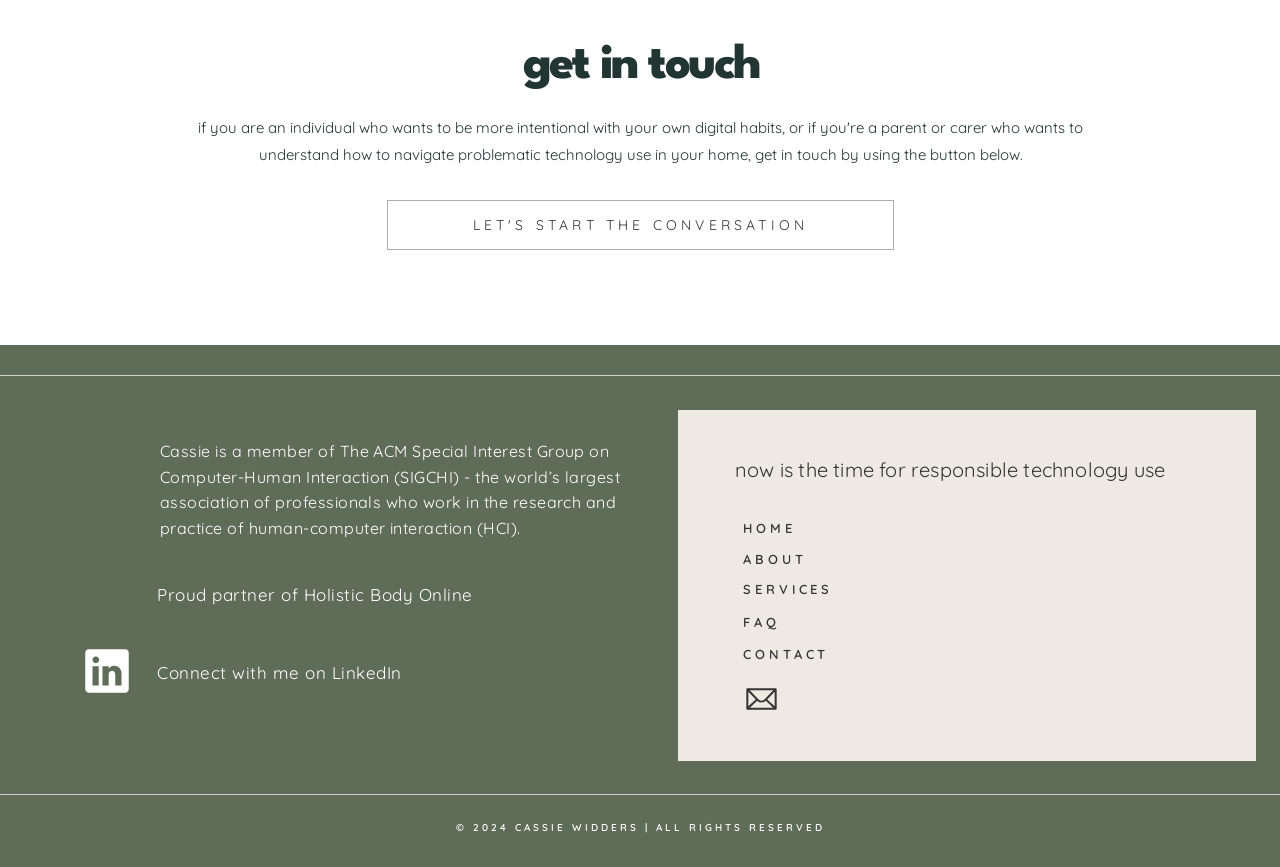Please answer the following question using a single word or phrase: 
What is the name of the partner organization mentioned on the webpage?

Holistic Body Online